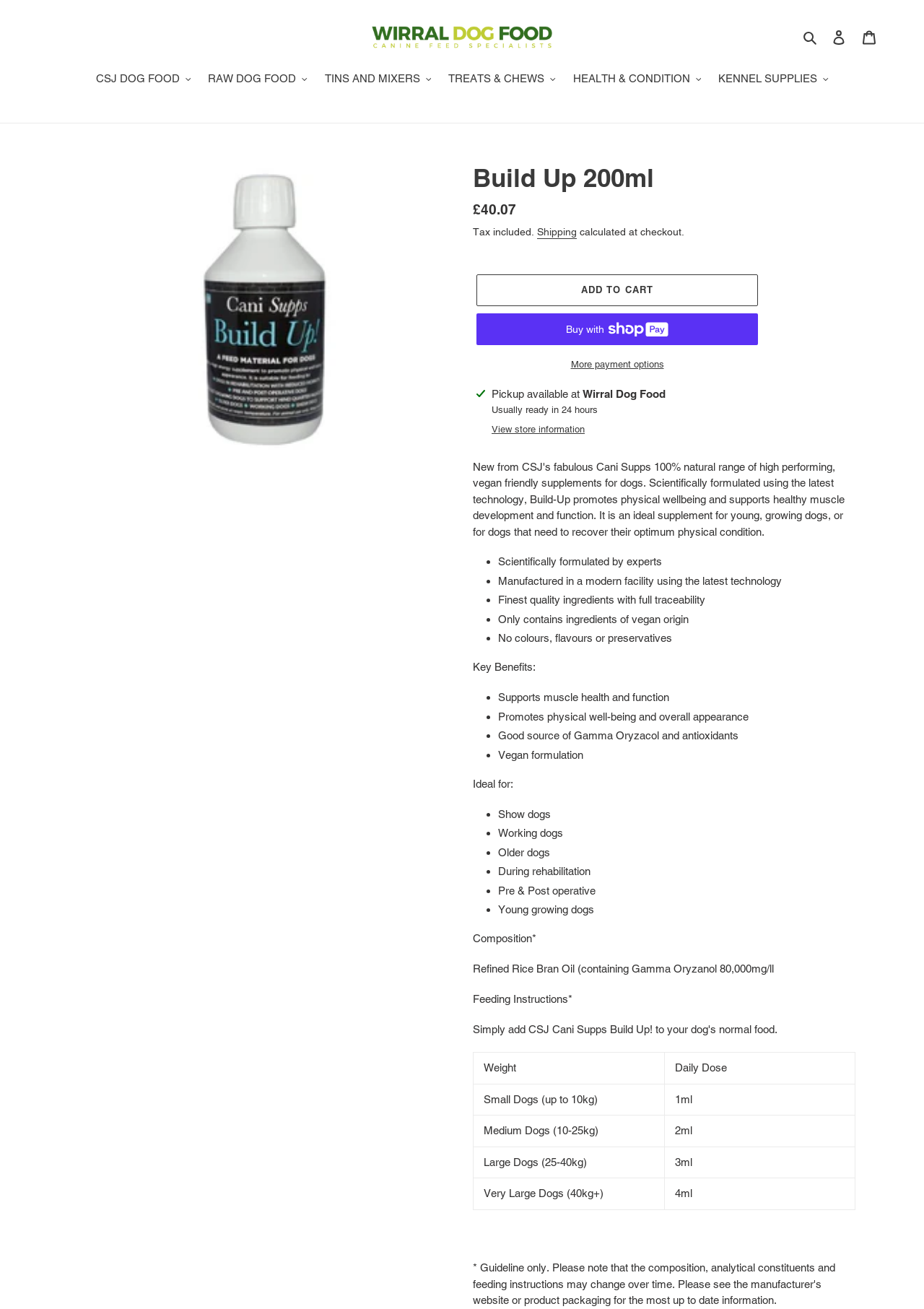What is the name of the product?
Respond to the question with a well-detailed and thorough answer.

I found the answer by looking at the heading 'Build Up 200ml' which is located at the top of the webpage, indicating that it is the name of the product being described.